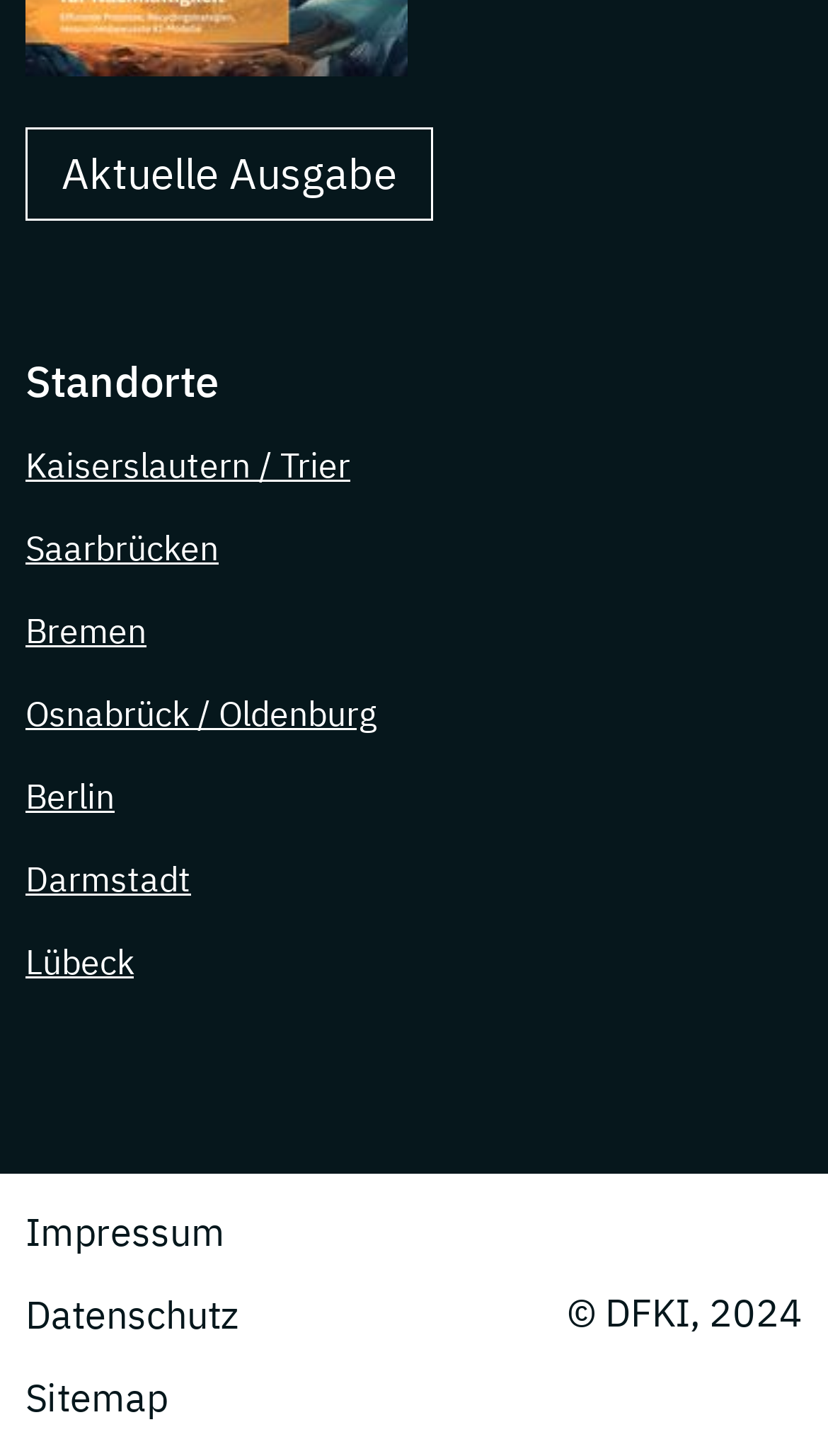Locate the bounding box coordinates of the area you need to click to fulfill this instruction: 'Go to Berlin location'. The coordinates must be in the form of four float numbers ranging from 0 to 1: [left, top, right, bottom].

[0.031, 0.532, 0.138, 0.561]